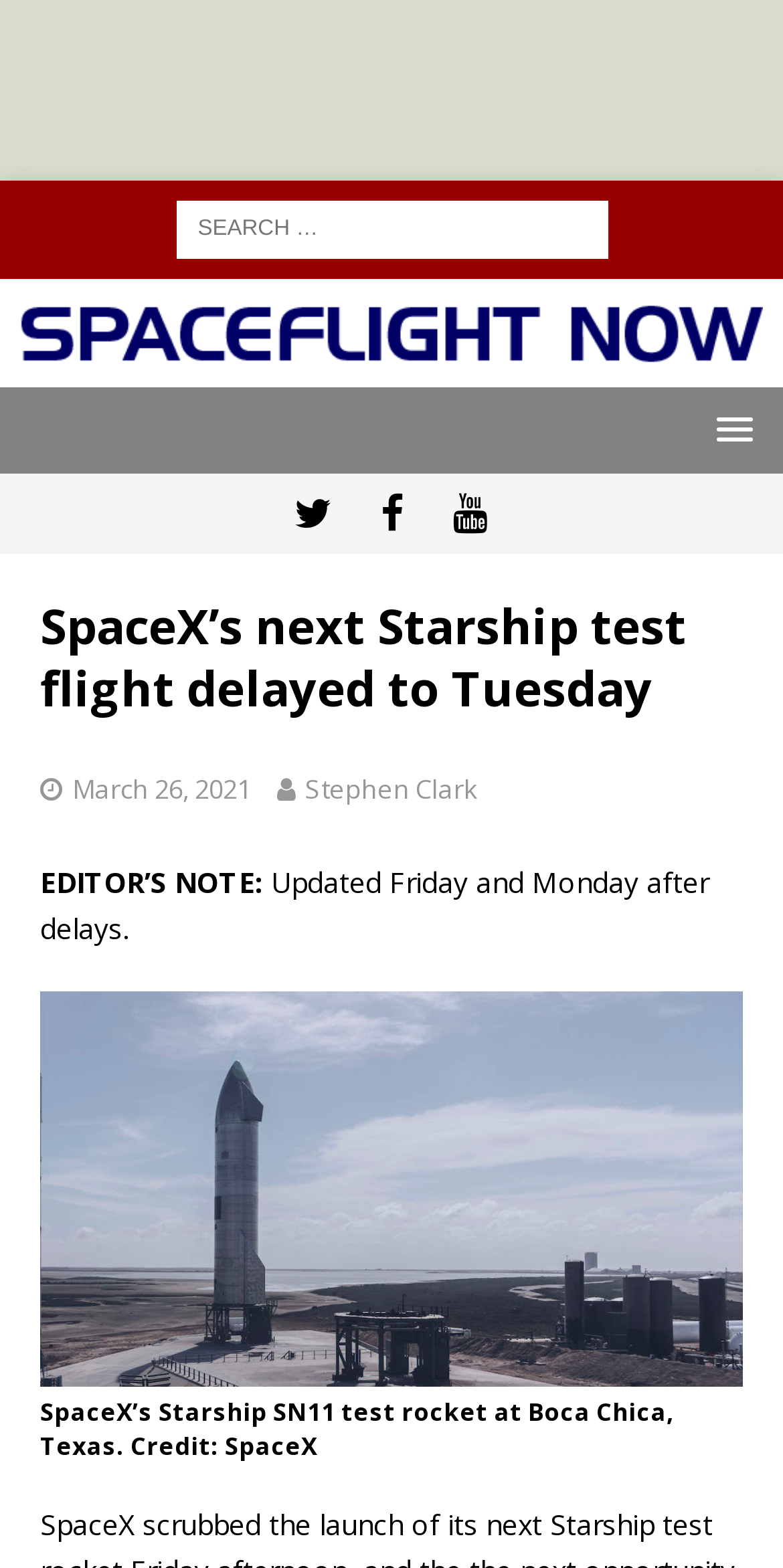Using the element description provided, determine the bounding box coordinates in the format (top-left x, top-left y, bottom-right x, bottom-right y). Ensure that all values are floating point numbers between 0 and 1. Element description: Stephen Clark

[0.39, 0.492, 0.61, 0.515]